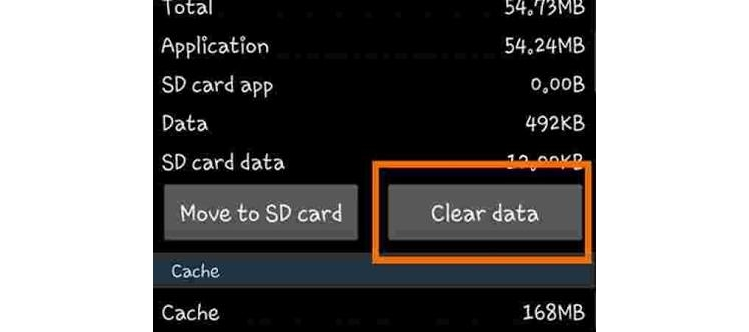Answer the following inquiry with a single word or phrase:
What is the design goal of the interface?

Simplify app management